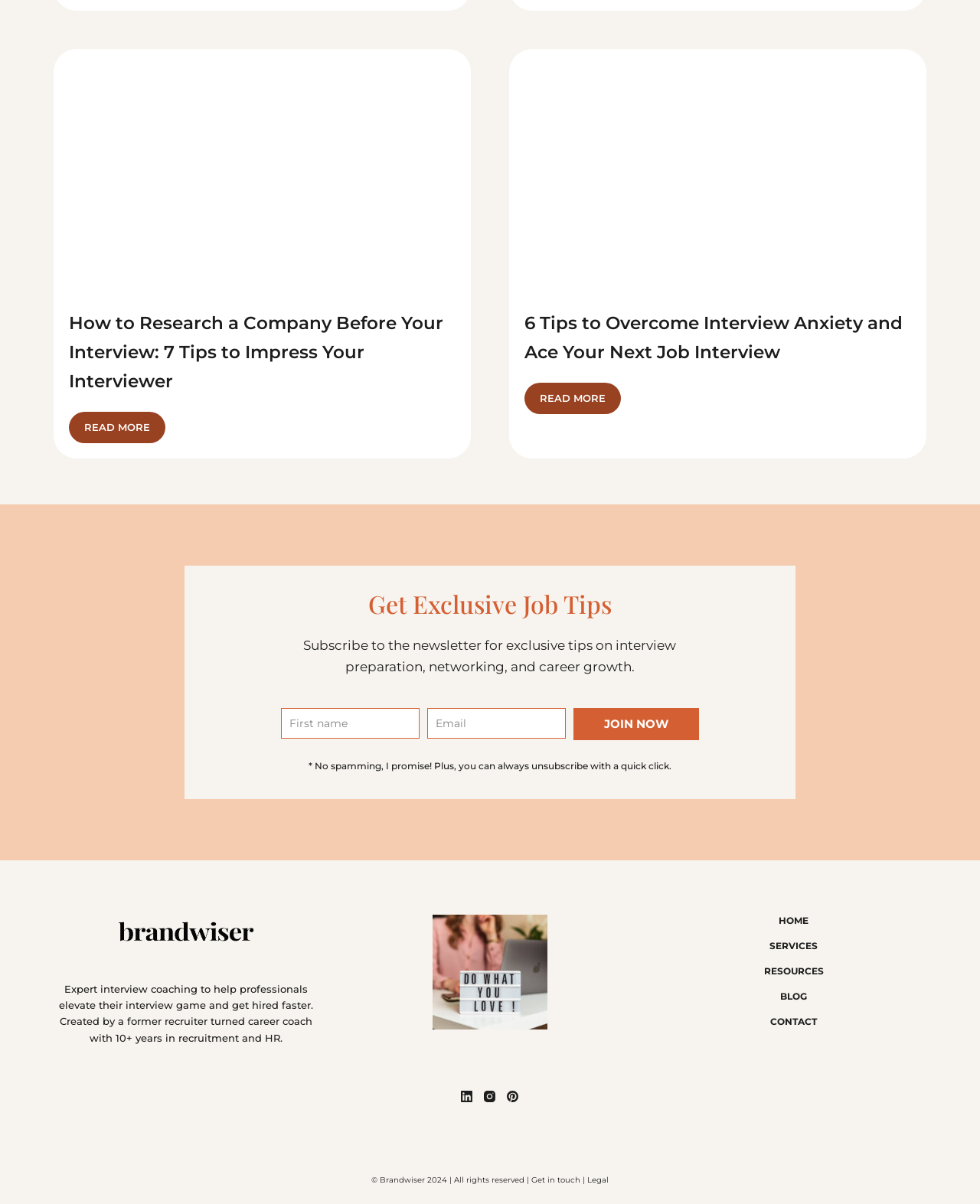Locate the coordinates of the bounding box for the clickable region that fulfills this instruction: "Click on 'How to Research a Company Before Your Interview: 7 Tips to Impress Your Interviewer'".

[0.07, 0.259, 0.452, 0.325]